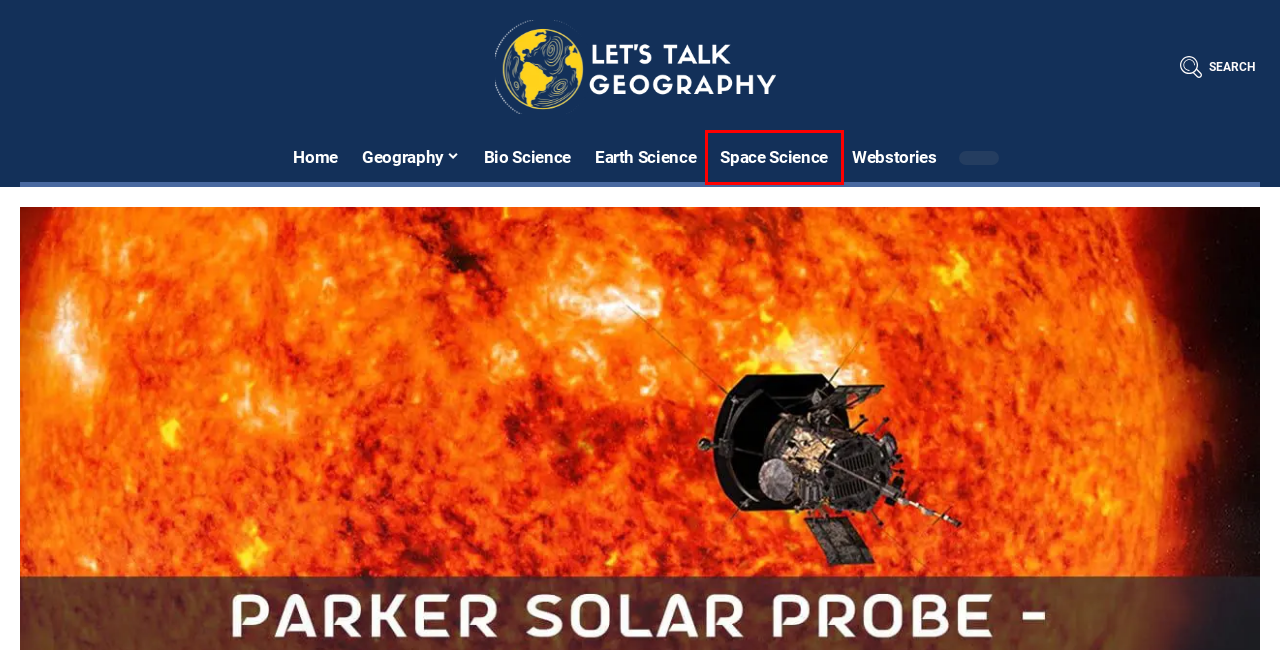Provided is a screenshot of a webpage with a red bounding box around an element. Select the most accurate webpage description for the page that appears after clicking the highlighted element. Here are the candidates:
A. Space Science Archives | Let's Talk Geography
B. Bio Science Archives | Let's Talk Geography
C. Webstories | Let's Talk Geography
D. Oceanography Archives | Let's Talk Geography
E. Earth Science Archives | Let's Talk Geography
F. LTG Archives | Let's Talk Geography
G. Home | Let's Talk Geography
H. Geography | Let's Talk Geography

A